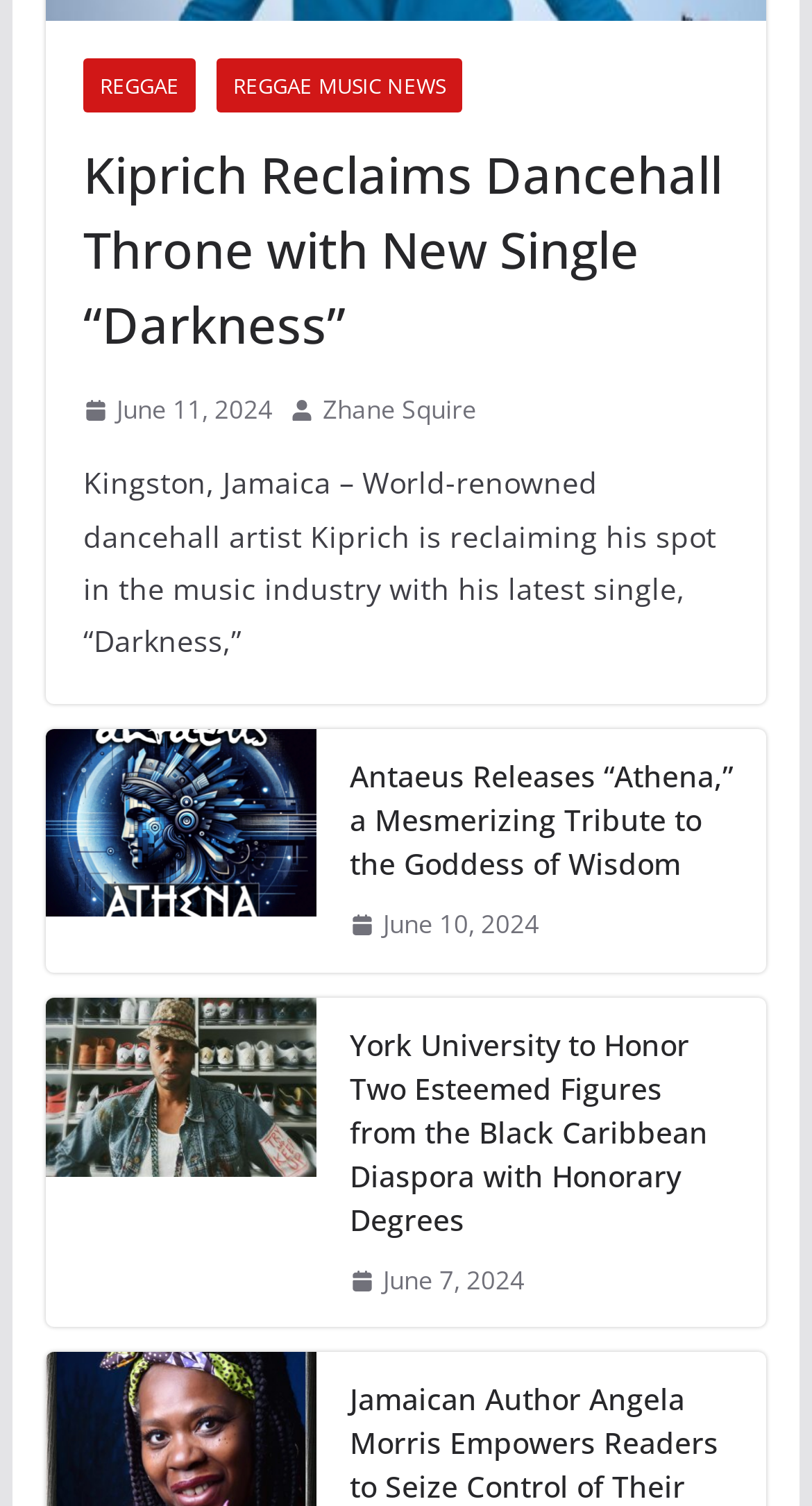Provide a brief response to the question using a single word or phrase: 
What is the title of the album mentioned in the second news article?

Athena